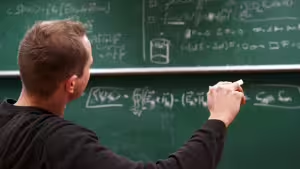Could you please study the image and provide a detailed answer to the question:
What is the color of the blackboard?

The caption explicitly mentions that the blackboard is green, which is an unusual color for a blackboard, but it is a key detail in the image.